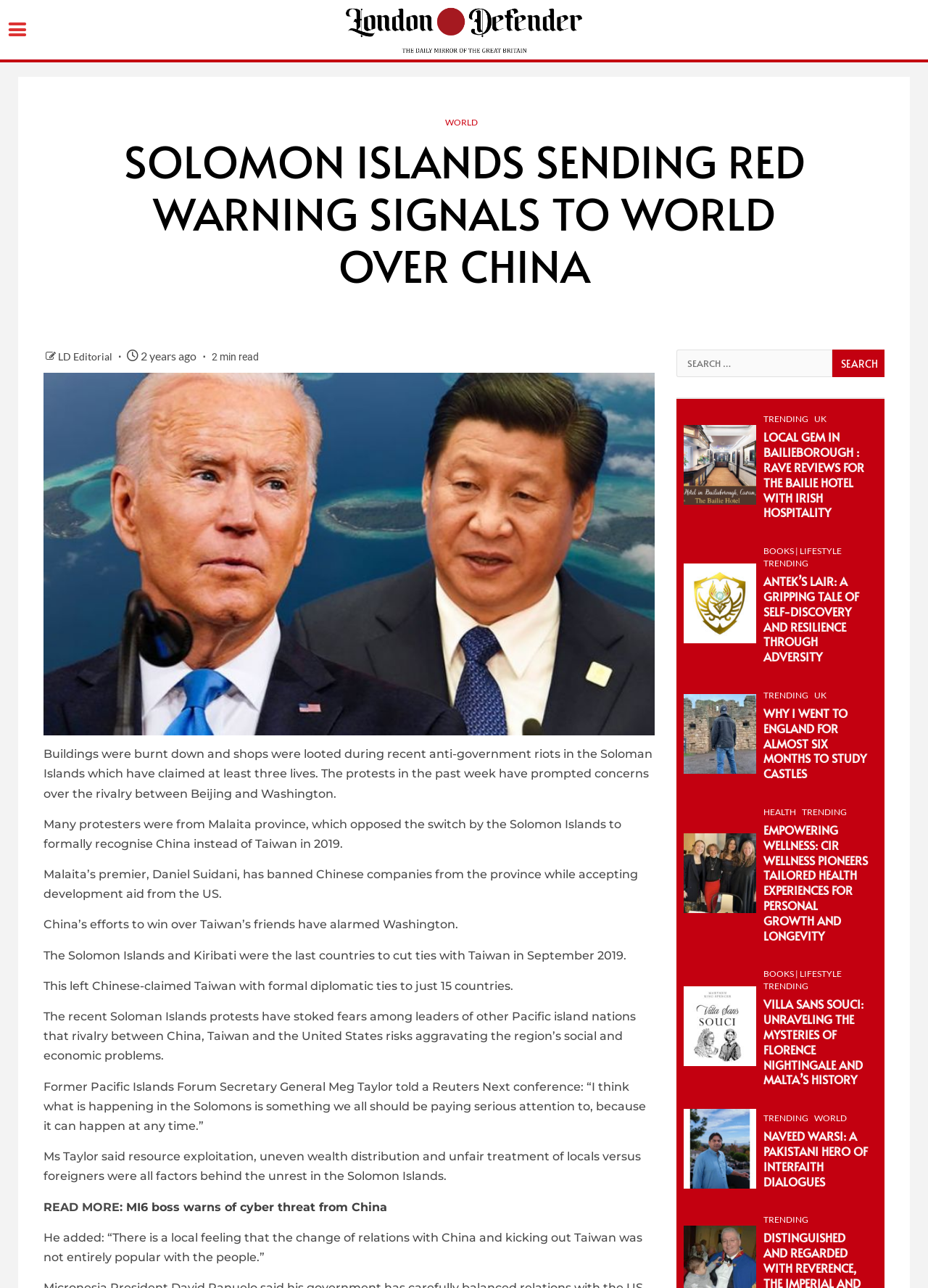Please identify the bounding box coordinates of the element I should click to complete this instruction: 'Read more about Solomon Islands'. The coordinates should be given as four float numbers between 0 and 1, like this: [left, top, right, bottom].

[0.047, 0.932, 0.136, 0.942]